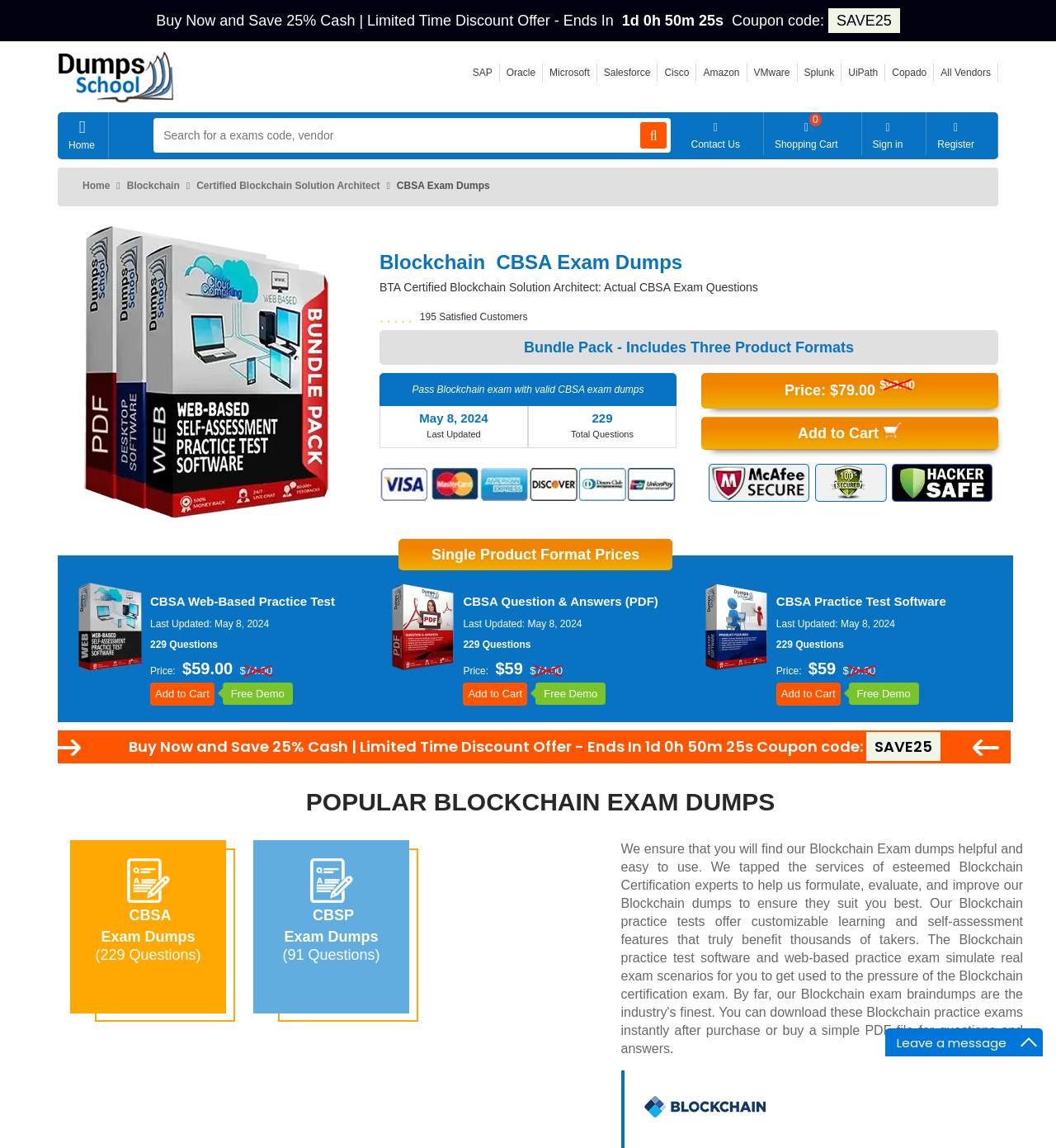Pinpoint the bounding box coordinates of the clickable element needed to complete the instruction: "Click on the Blockchain link". The coordinates should be provided as four float numbers between 0 and 1: [left, top, right, bottom].

[0.12, 0.157, 0.17, 0.167]